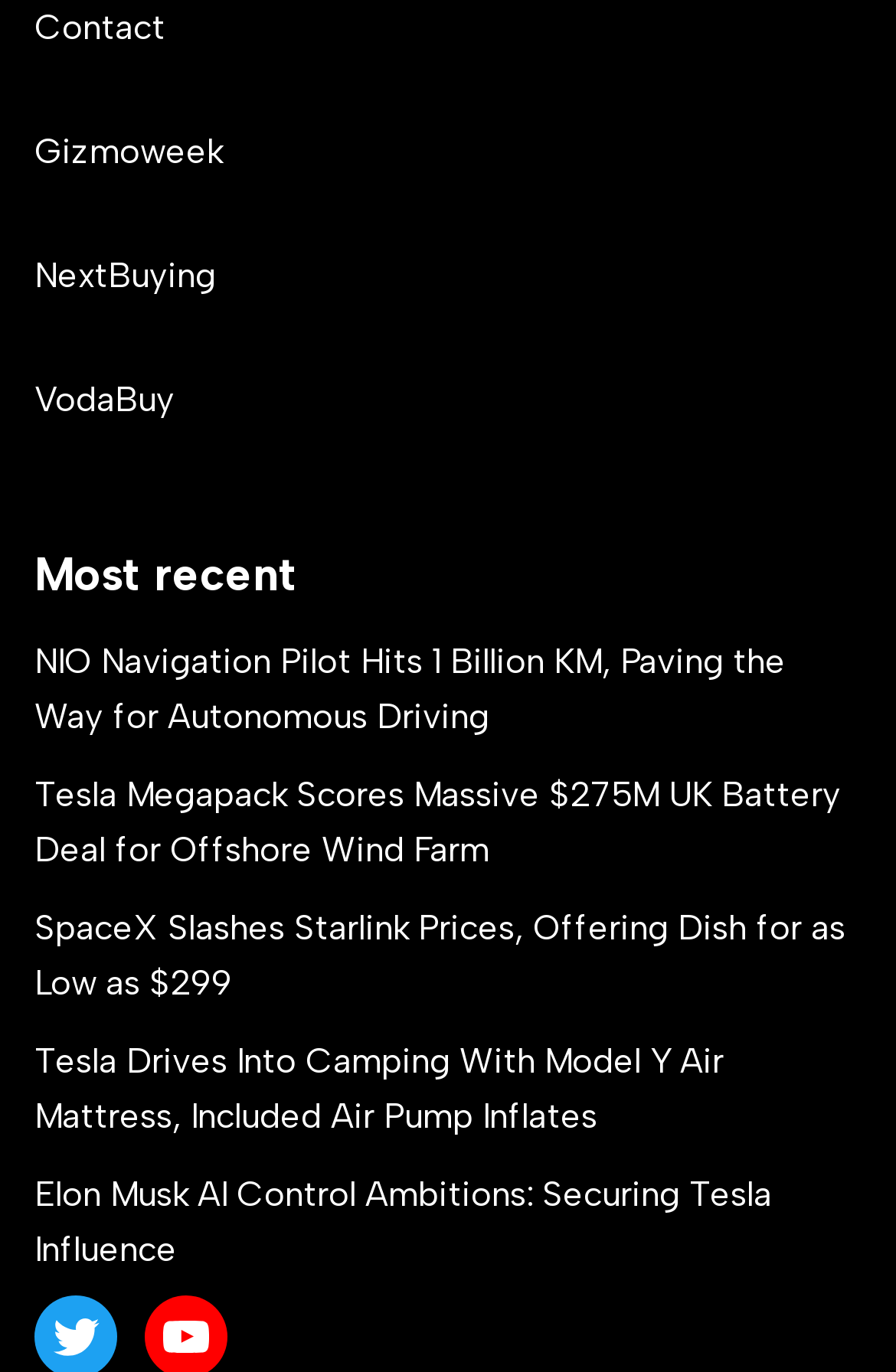How many news articles are listed on the webpage?
Using the information from the image, provide a comprehensive answer to the question.

I counted the number of link elements with OCR text that appear to be news article titles, starting from 'NIO Navigation Pilot Hits 1 Billion KM, Paving the Way for Autonomous Driving' and ending at 'Elon Musk AI Control Ambitions: Securing Tesla Influence'. There are 5 such links, indicating that there are 5 news articles listed on the webpage.